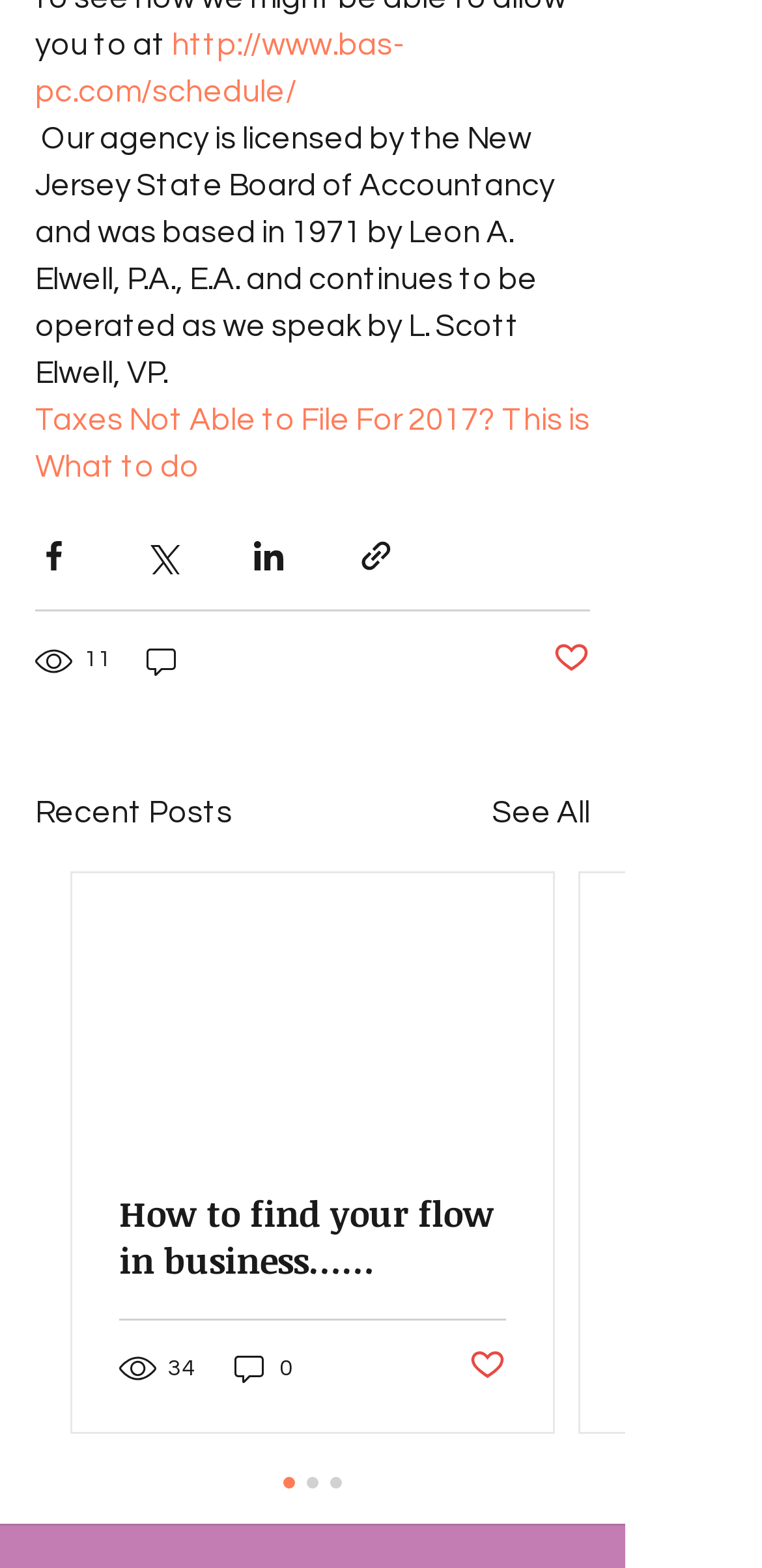Determine the bounding box coordinates of the area to click in order to meet this instruction: "Read the recent post about taxes".

[0.046, 0.258, 0.782, 0.308]